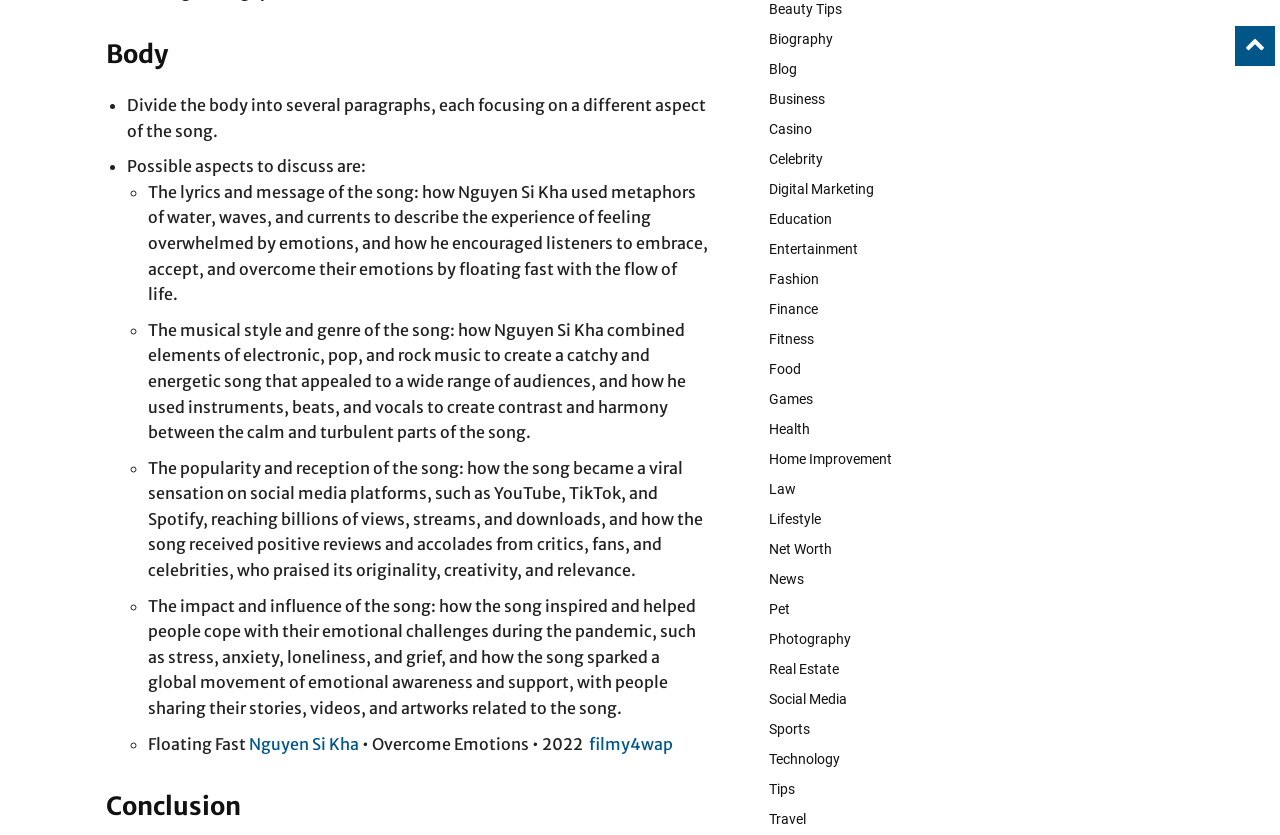Find the bounding box coordinates of the area to click in order to follow the instruction: "Check out 'filmy4wap'".

[0.46, 0.879, 0.526, 0.903]